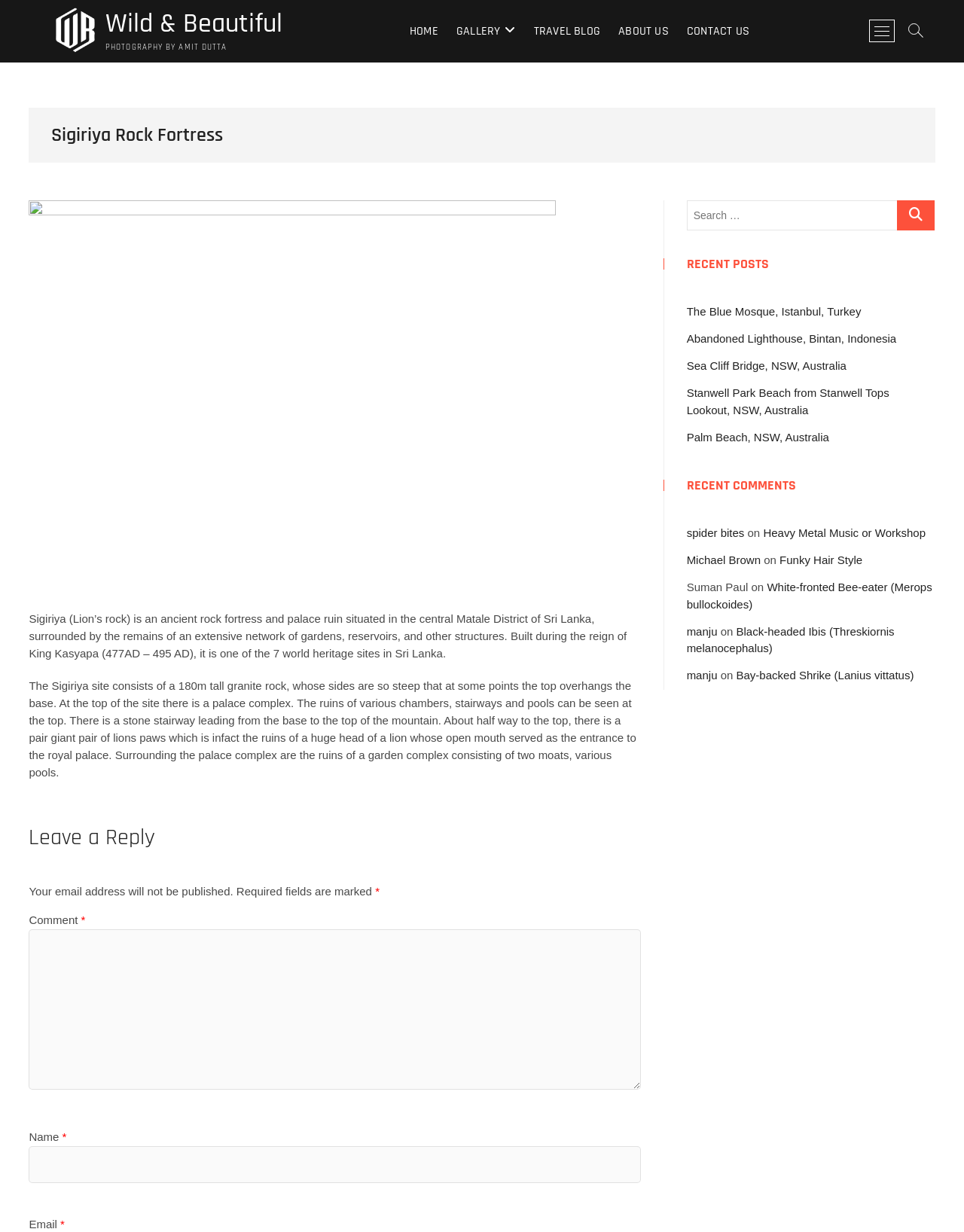Based on the image, provide a detailed response to the question:
What is the height of the granite rock at Sigiriya?

The webpage mentions that the Sigiriya site consists of a 180m tall granite rock, whose sides are so steep that at some points the top overhangs the base.